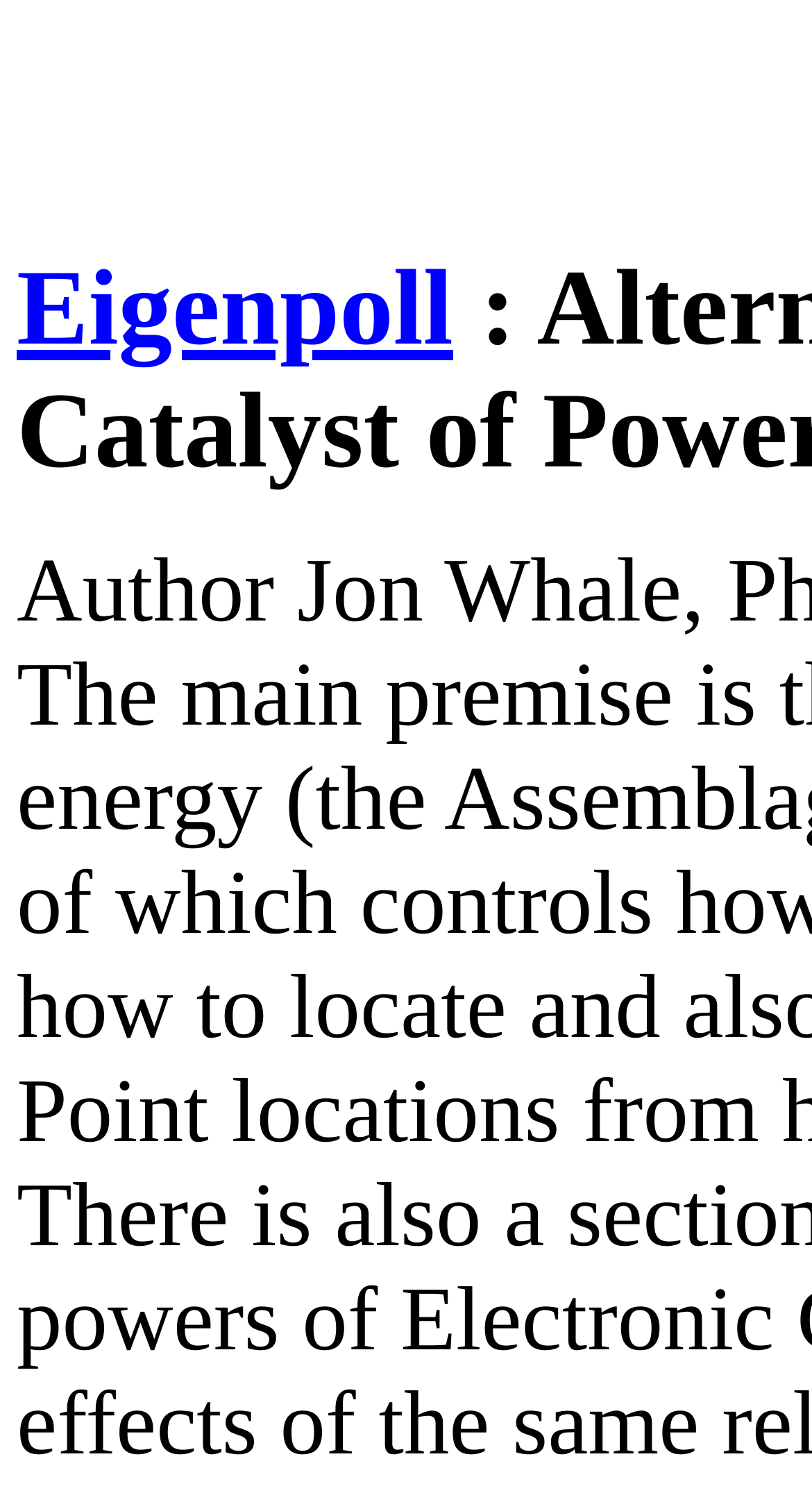Please determine the primary heading and provide its text.

Eigenpoll : Alternative Science books : the Catalyst of Power 